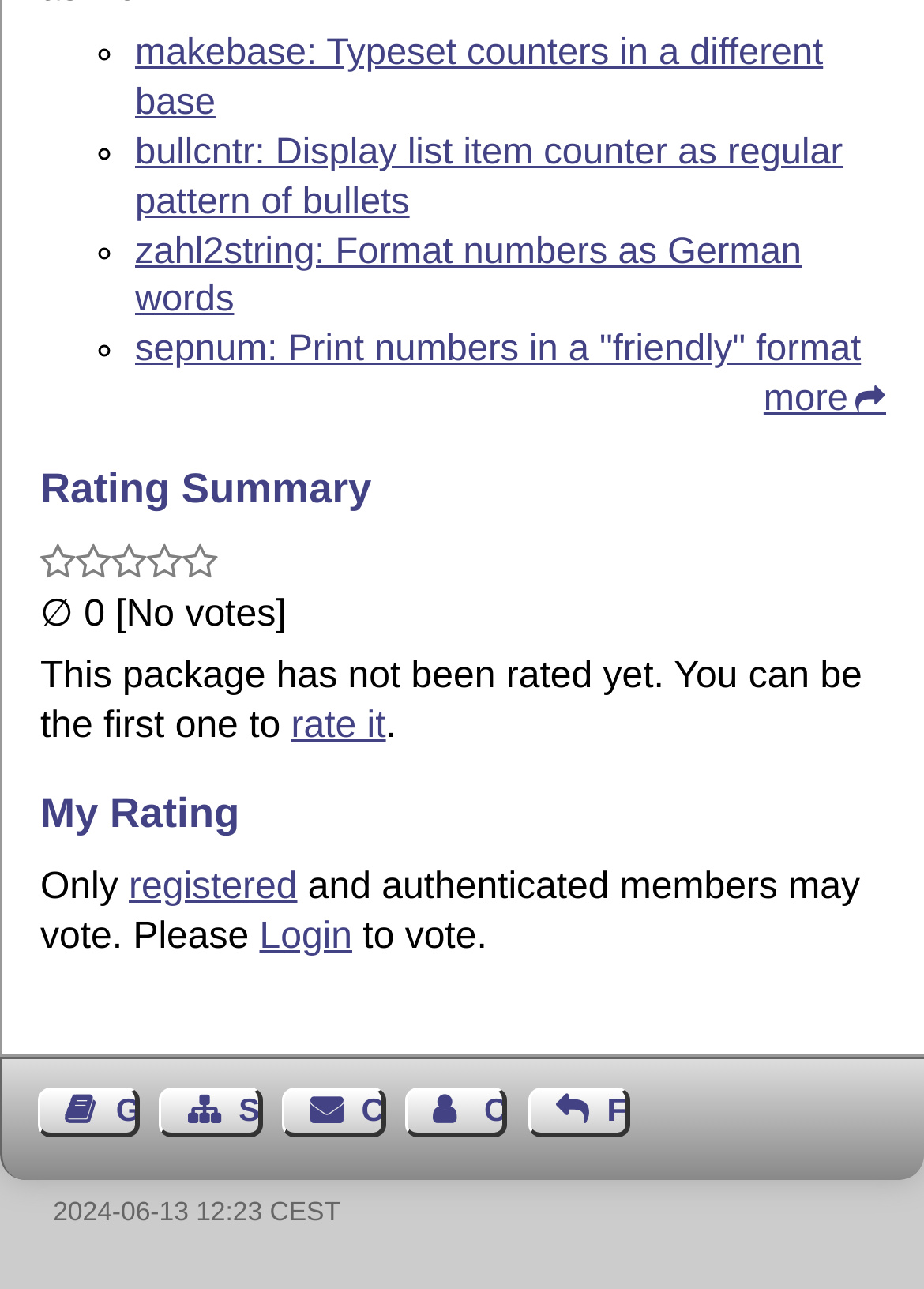What are the available links at the bottom of the page? Look at the image and give a one-word or short phrase answer.

Guest Book, Sitemap, Contact, Contact Author, Feedback